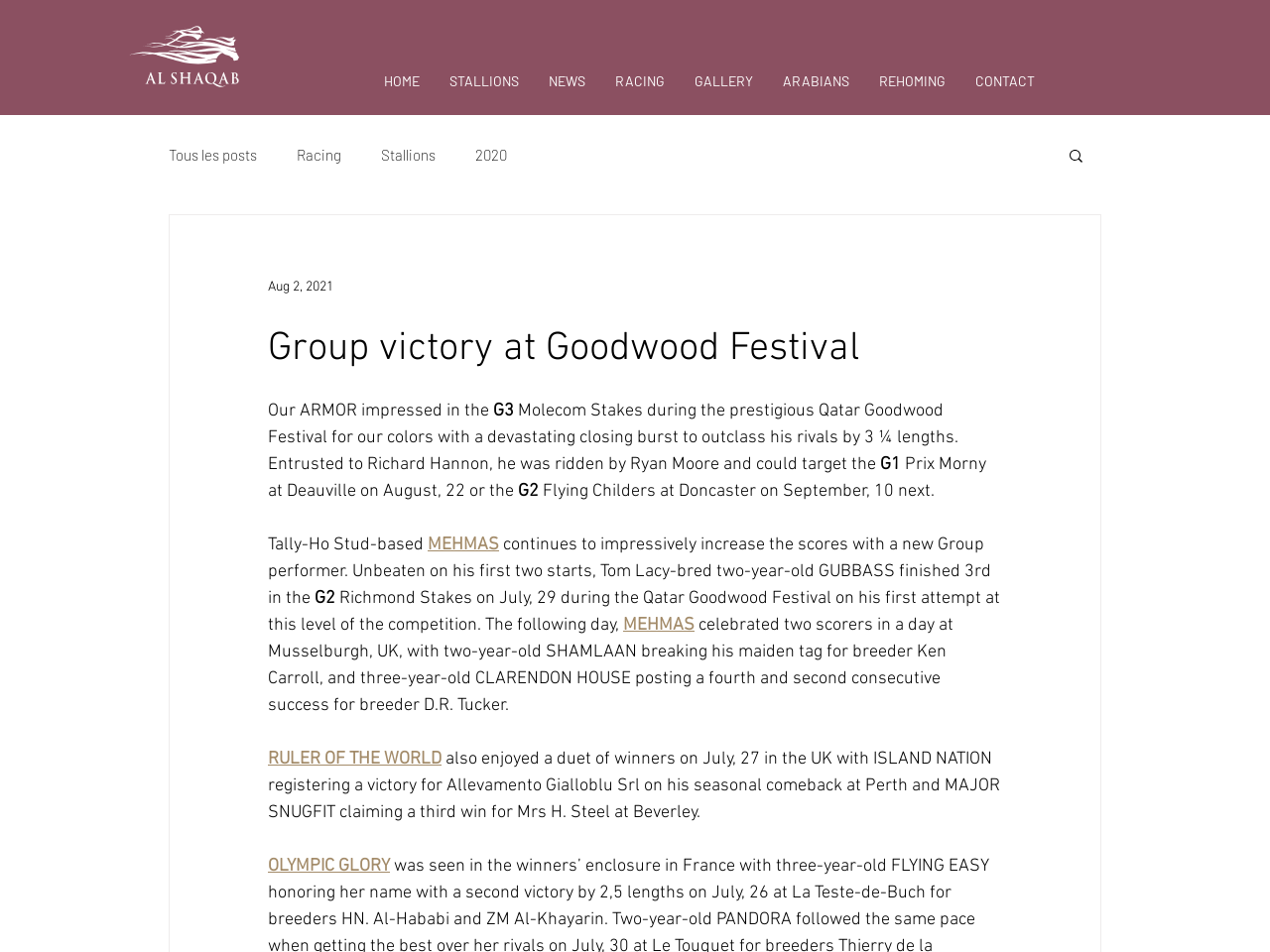Can you provide the bounding box coordinates for the element that should be clicked to implement the instruction: "Read the NEWS"?

[0.42, 0.065, 0.473, 0.105]